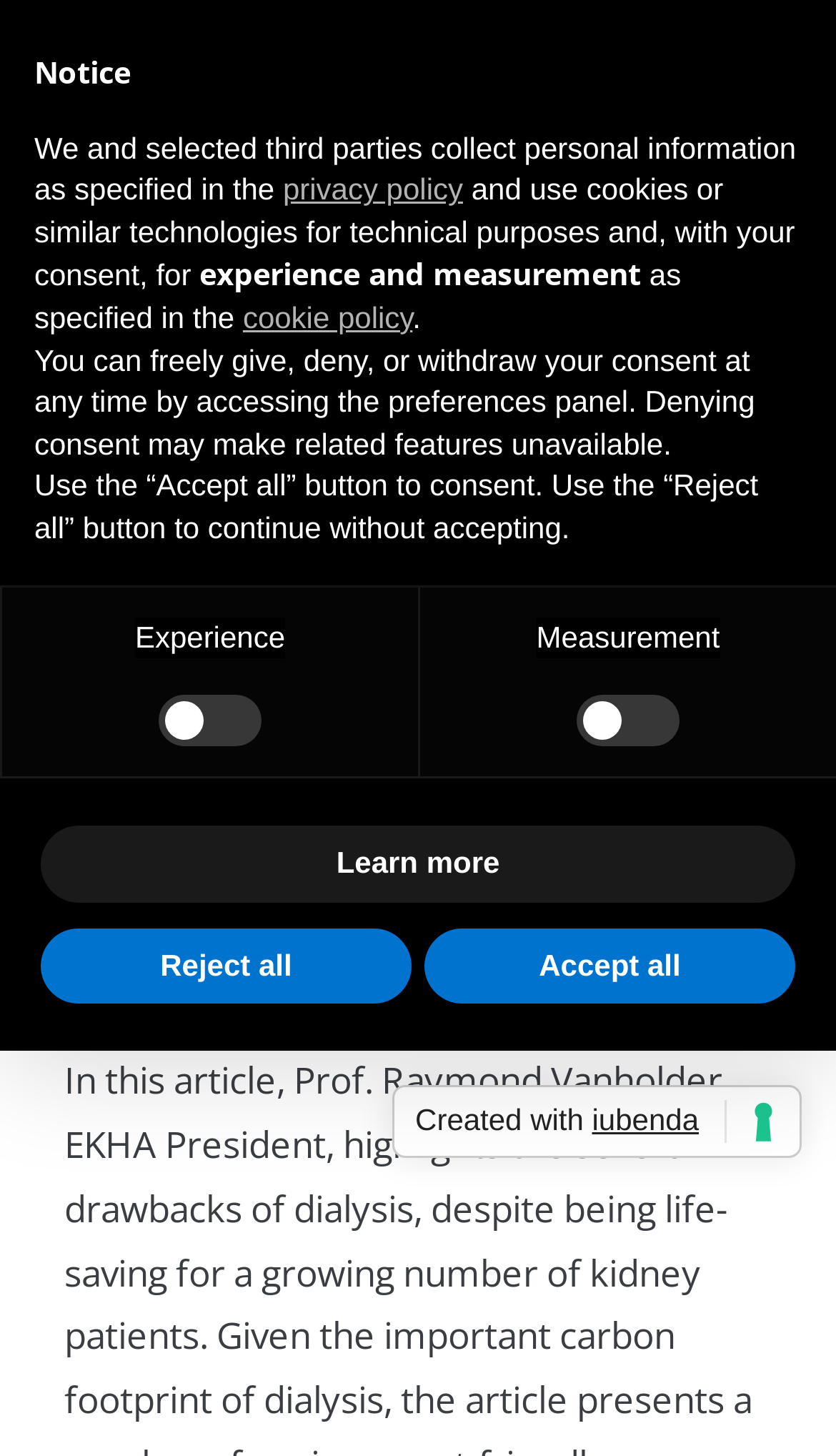Using the element description: "Learn more", determine the bounding box coordinates for the specified UI element. The coordinates should be four float numbers between 0 and 1, [left, top, right, bottom].

[0.049, 0.567, 0.951, 0.62]